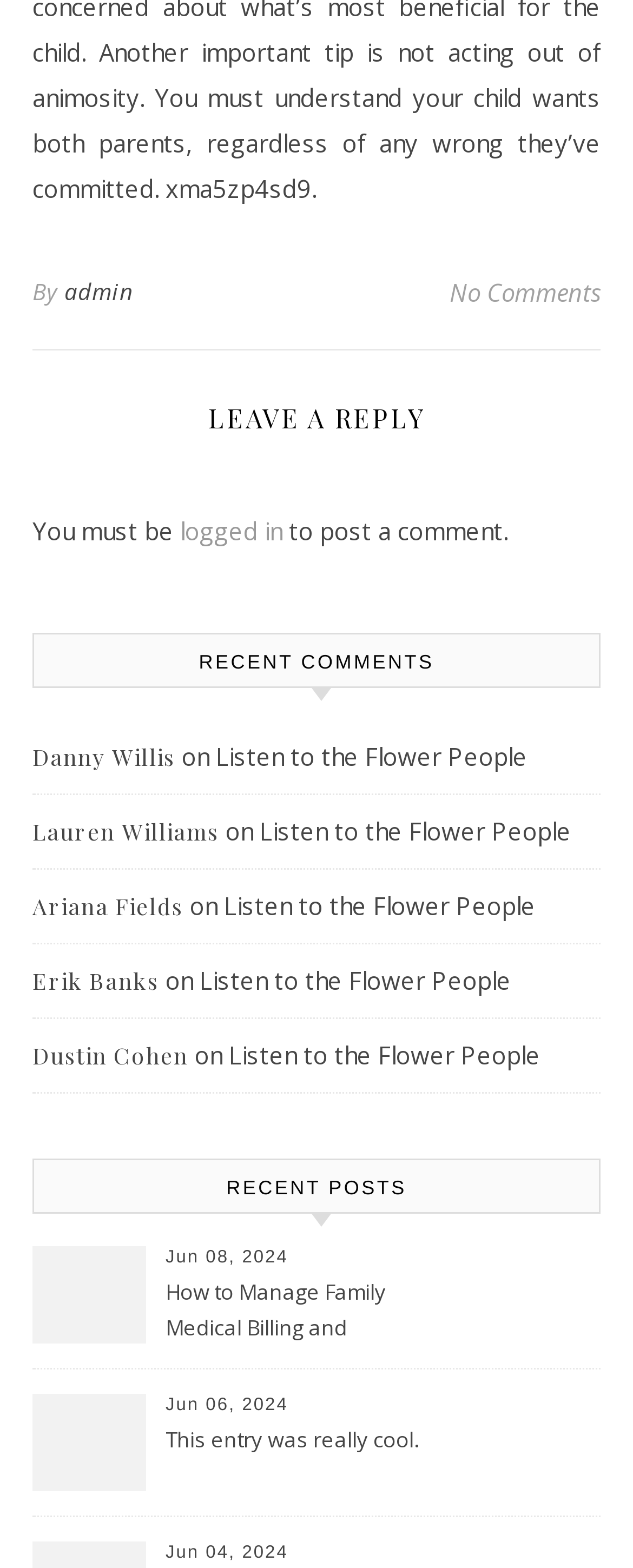Identify the bounding box coordinates of the specific part of the webpage to click to complete this instruction: "leave a reply".

[0.051, 0.255, 0.949, 0.28]